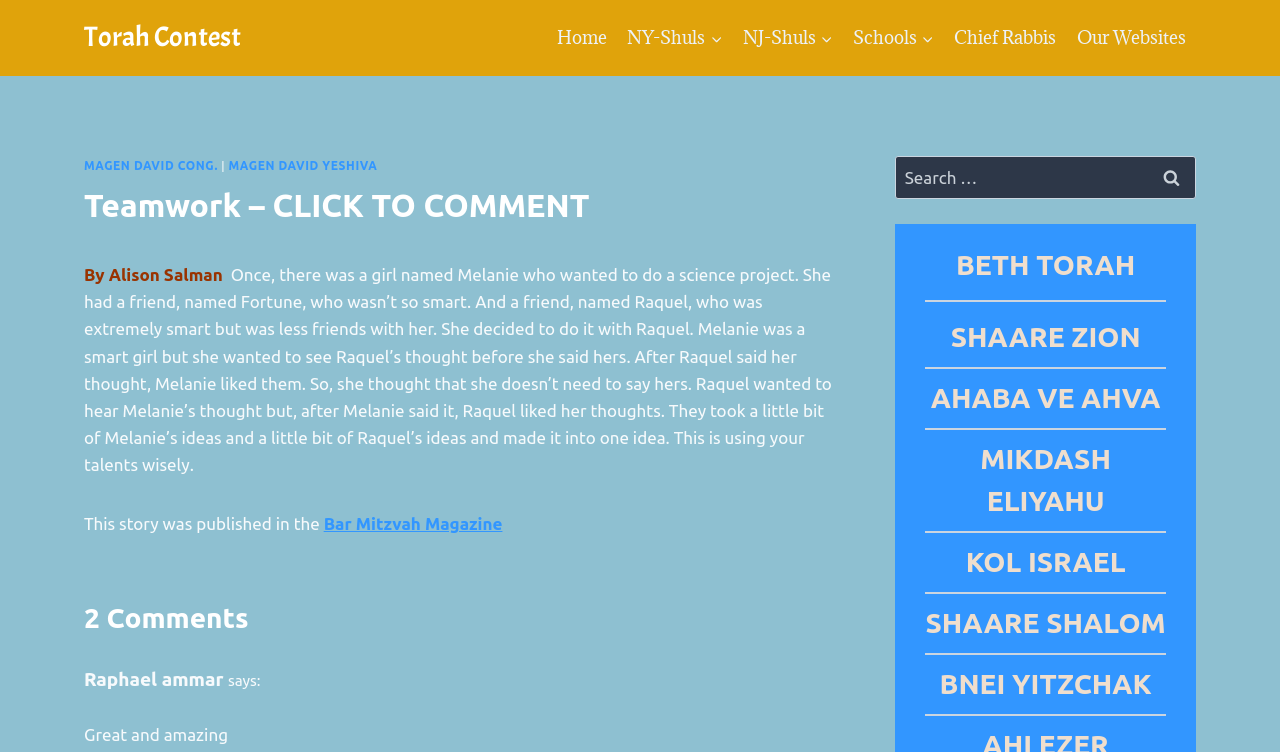Please answer the following question using a single word or phrase: 
Who wrote the comment 'Great and amazing'?

Raphael ammar